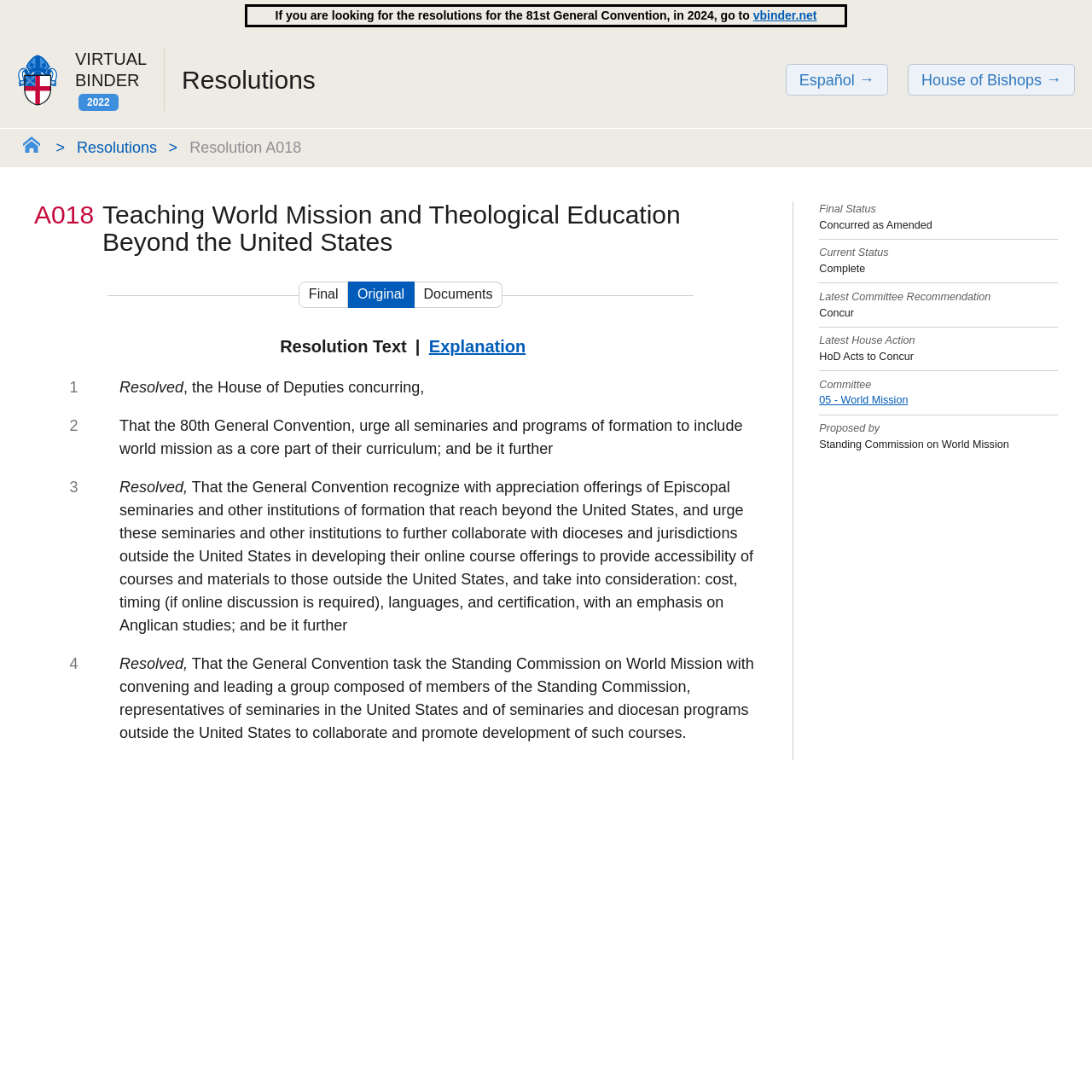Determine the bounding box coordinates for the clickable element required to fulfill the instruction: "View 'Resolution A018'". Provide the coordinates as four float numbers between 0 and 1, i.e., [left, top, right, bottom].

[0.174, 0.127, 0.276, 0.143]